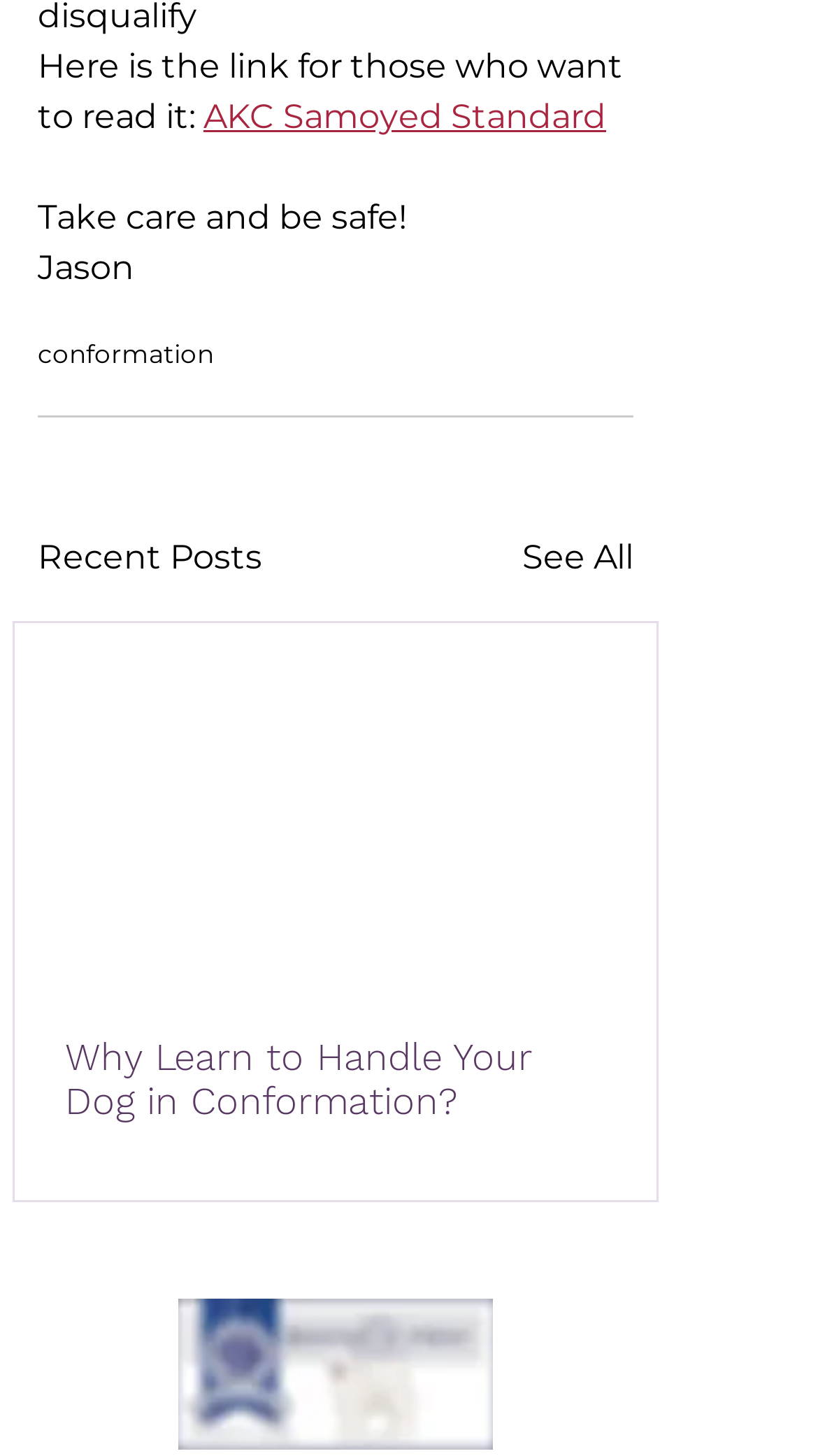What is the copyright year of the website?
Carefully examine the image and provide a detailed answer to the question.

The answer can be found by looking at the StaticText element with the text '©2024 by ArticCross' which is located at the bottom of the webpage, indicating that the copyright year of the website is 2024.